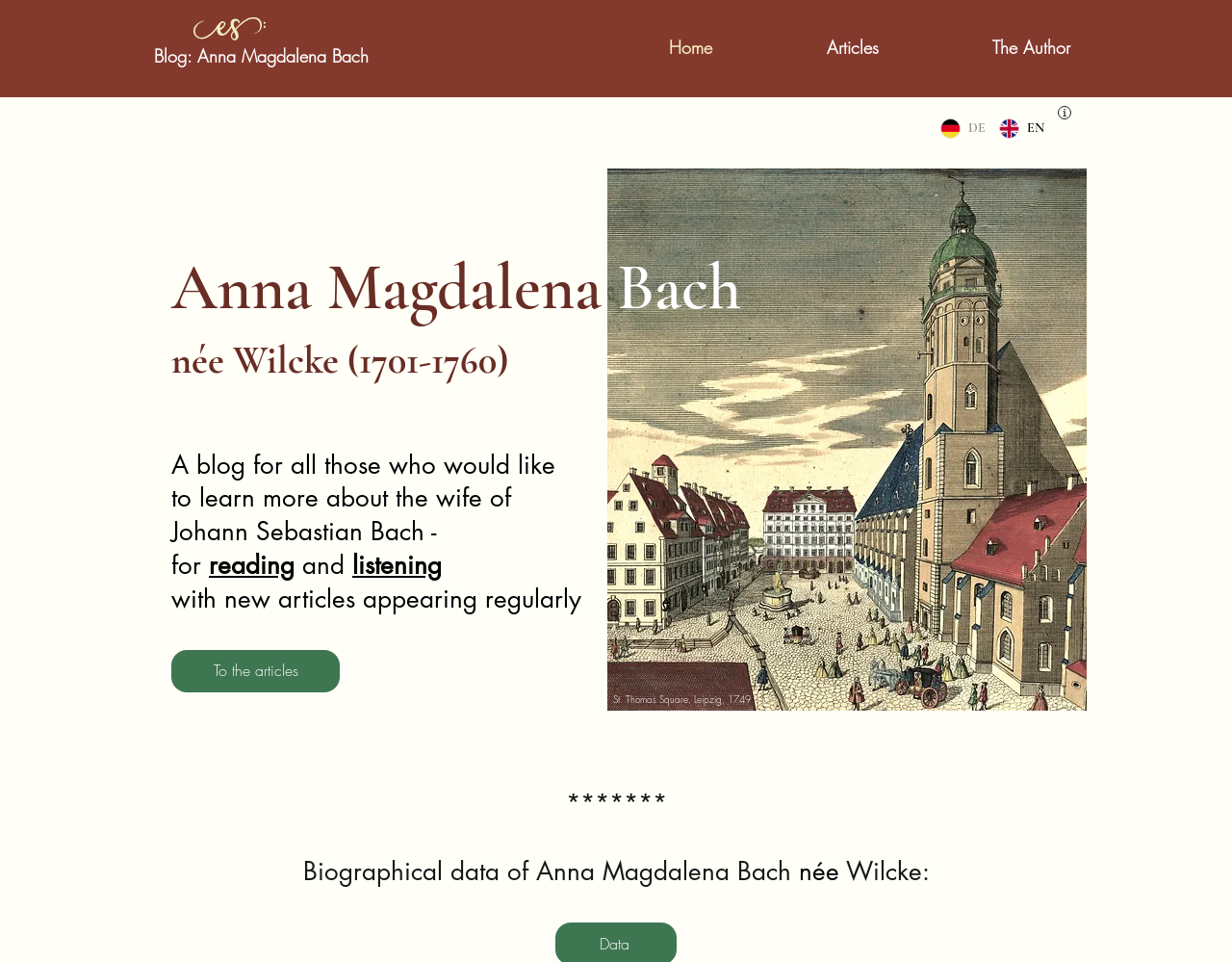Specify the bounding box coordinates of the area that needs to be clicked to achieve the following instruction: "Click on the 'Home' link".

[0.462, 0.016, 0.59, 0.082]